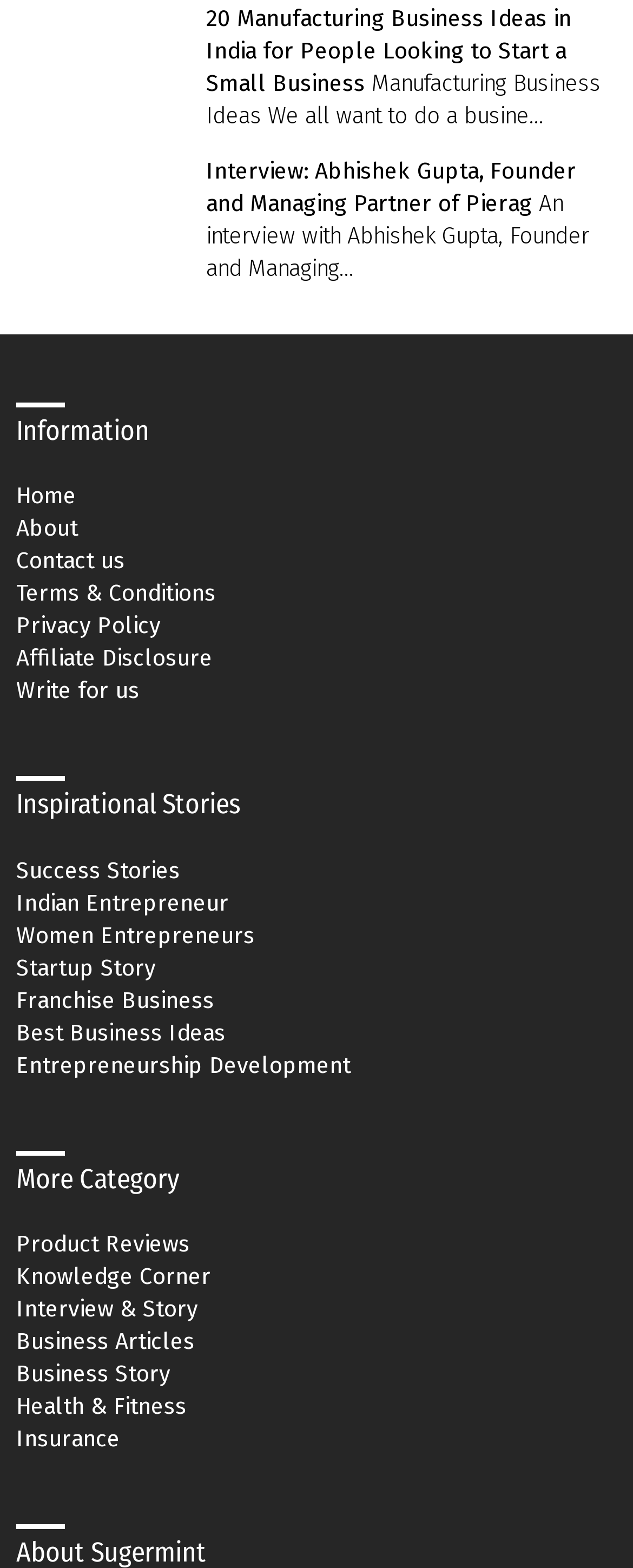Give a concise answer using one word or a phrase to the following question:
What is the purpose of the links at the bottom of the webpage?

To provide additional resources